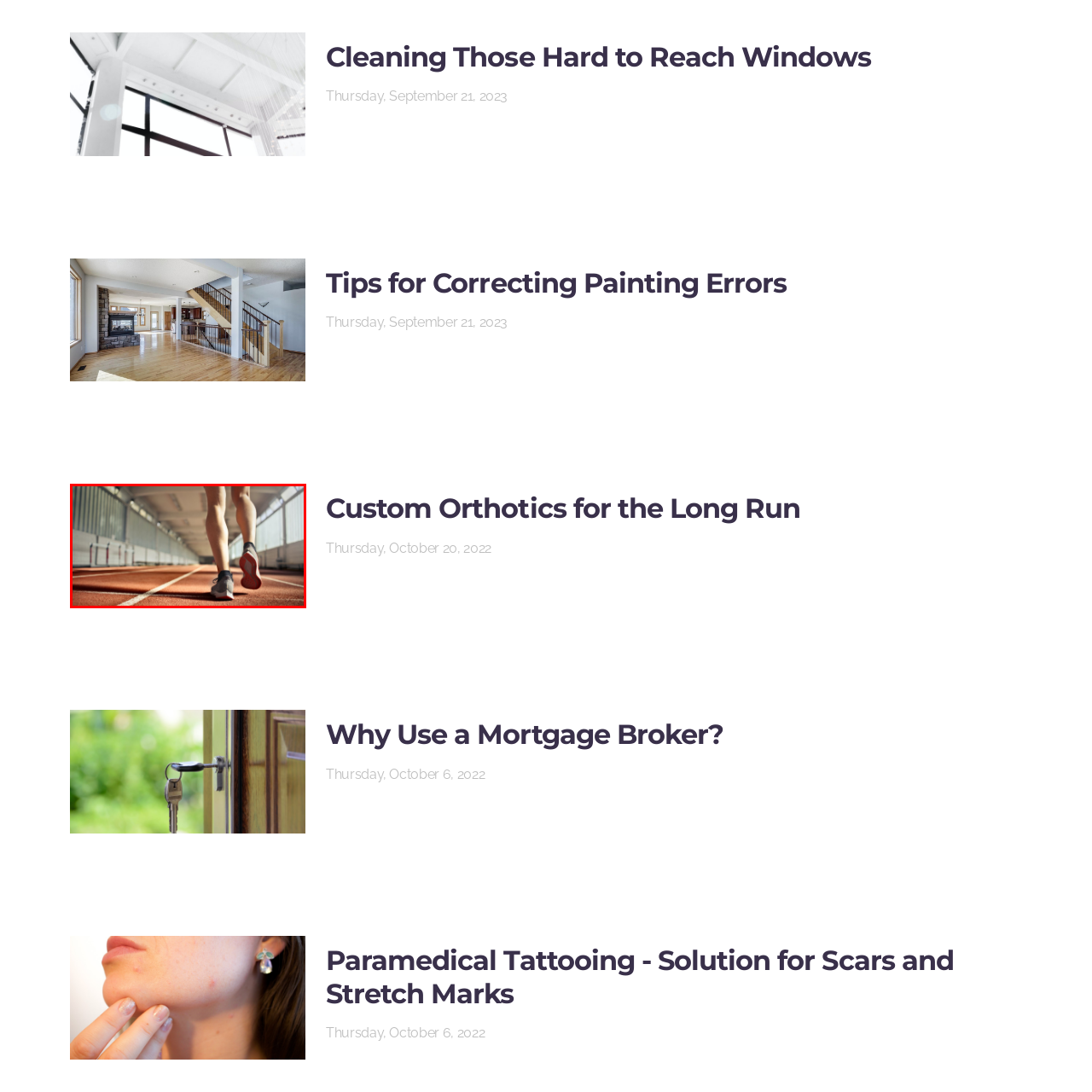Elaborate on the scene depicted within the red bounding box in the image.

This image captures a close-up view of a person running on a vibrant, red indoor track. The focus is on the runner's legs, showcasing athletic shorts and a pair of modern running shoes with a distinct sole design. The indoor setting features a spacious track area lined with white markings, while bright overhead lights illuminate the scene, highlighting the smooth surface of the track. The background hints at a well-maintained sports facility, emphasizing an environment dedicated to fitness and athletic training. This visual embodies the essence of movement, energy, and dedication to an active lifestyle.